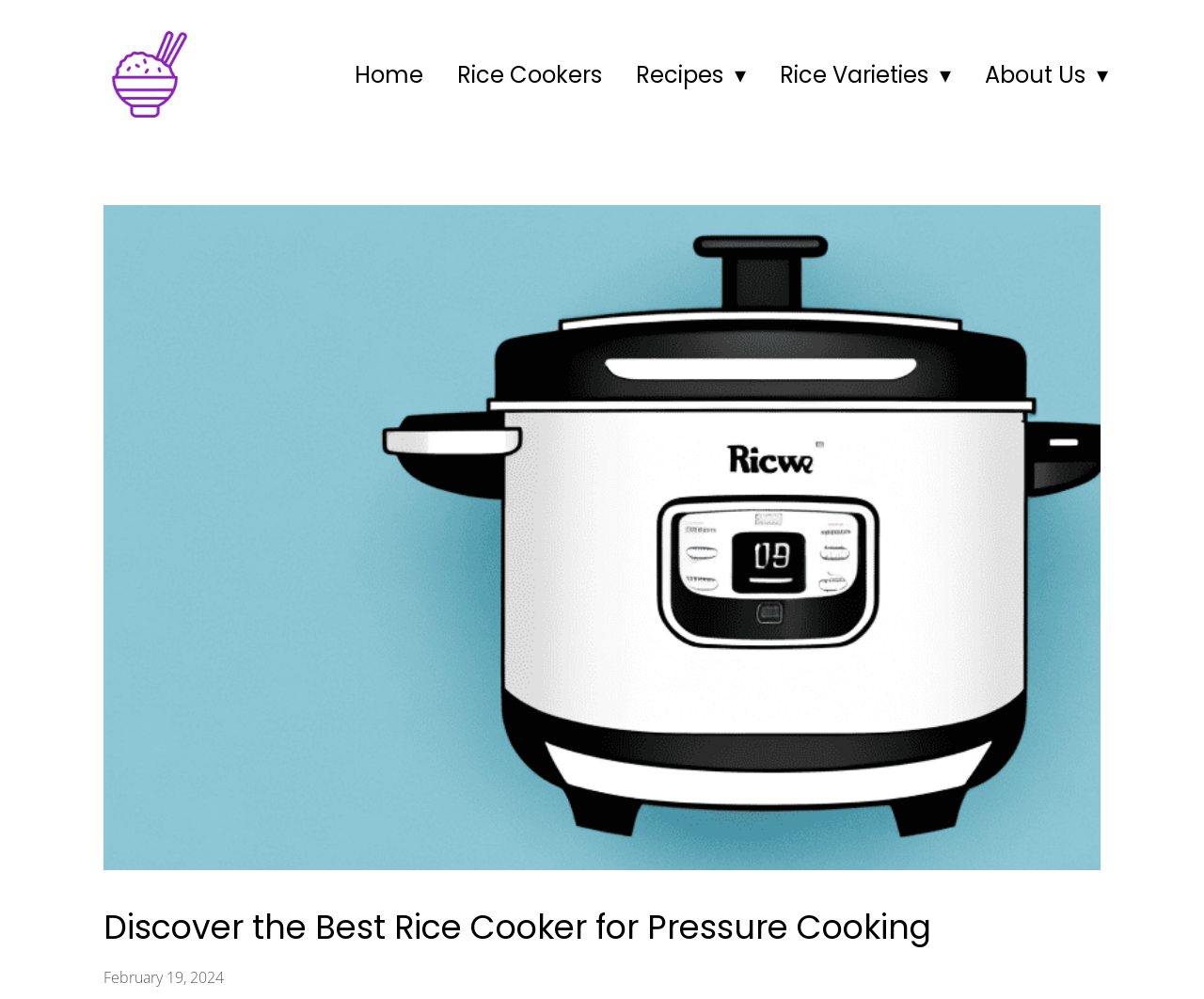What is the main image about? Refer to the image and provide a one-word or short phrase answer.

Rice Cooker for Pressure Cooking